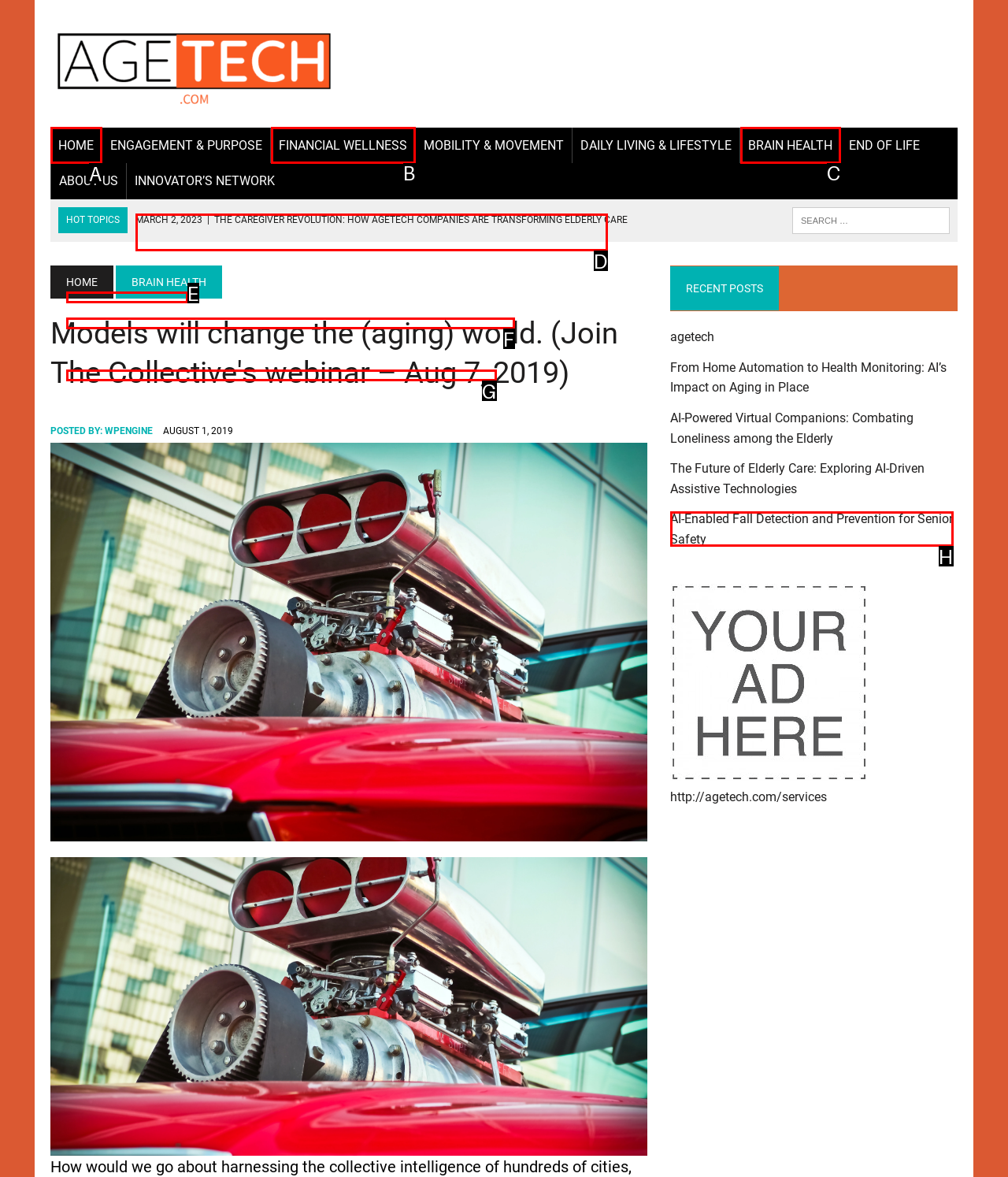Point out which UI element to click to complete this task: Click on the 'HOME' link
Answer with the letter corresponding to the right option from the available choices.

A